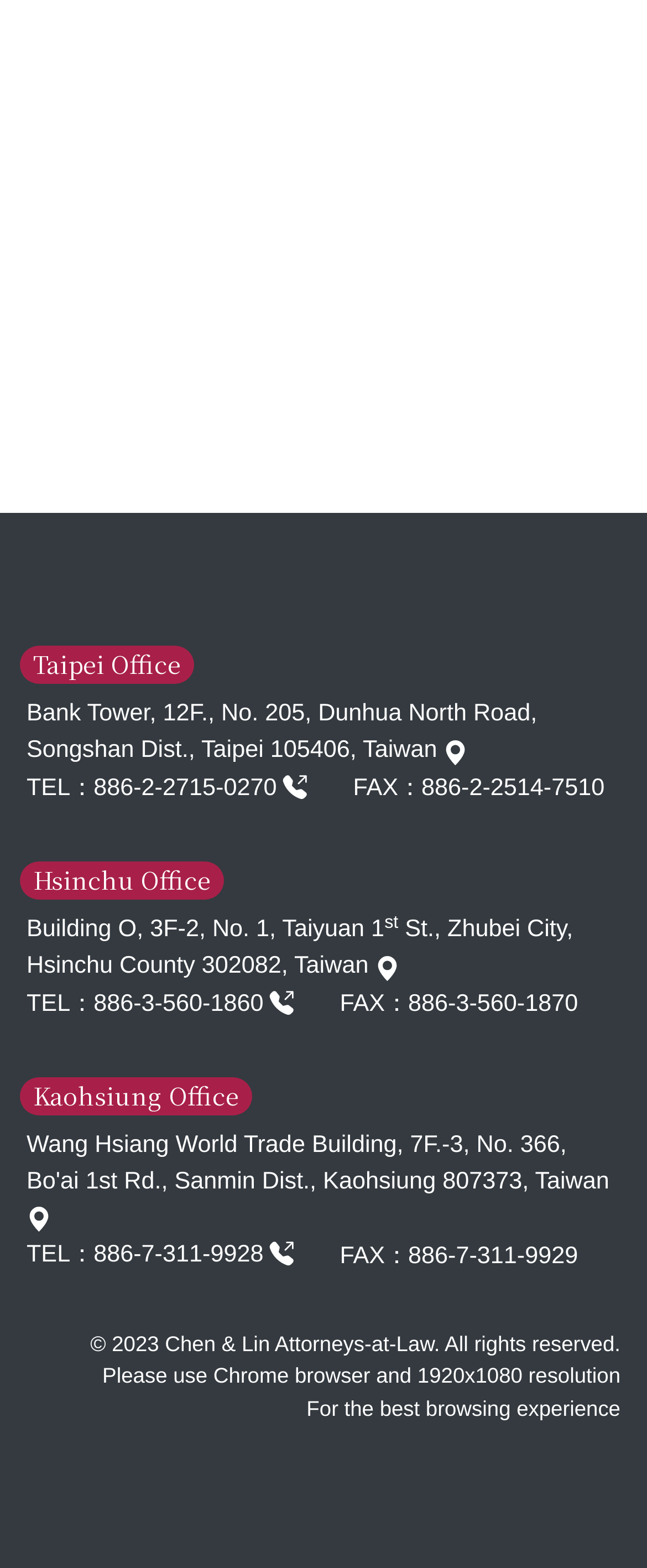Given the description: "aria-label="Full Name*" name="full-name*" placeholder="Full Name*"", determine the bounding box coordinates of the UI element. The coordinates should be formatted as four float numbers between 0 and 1, [left, top, right, bottom].

None